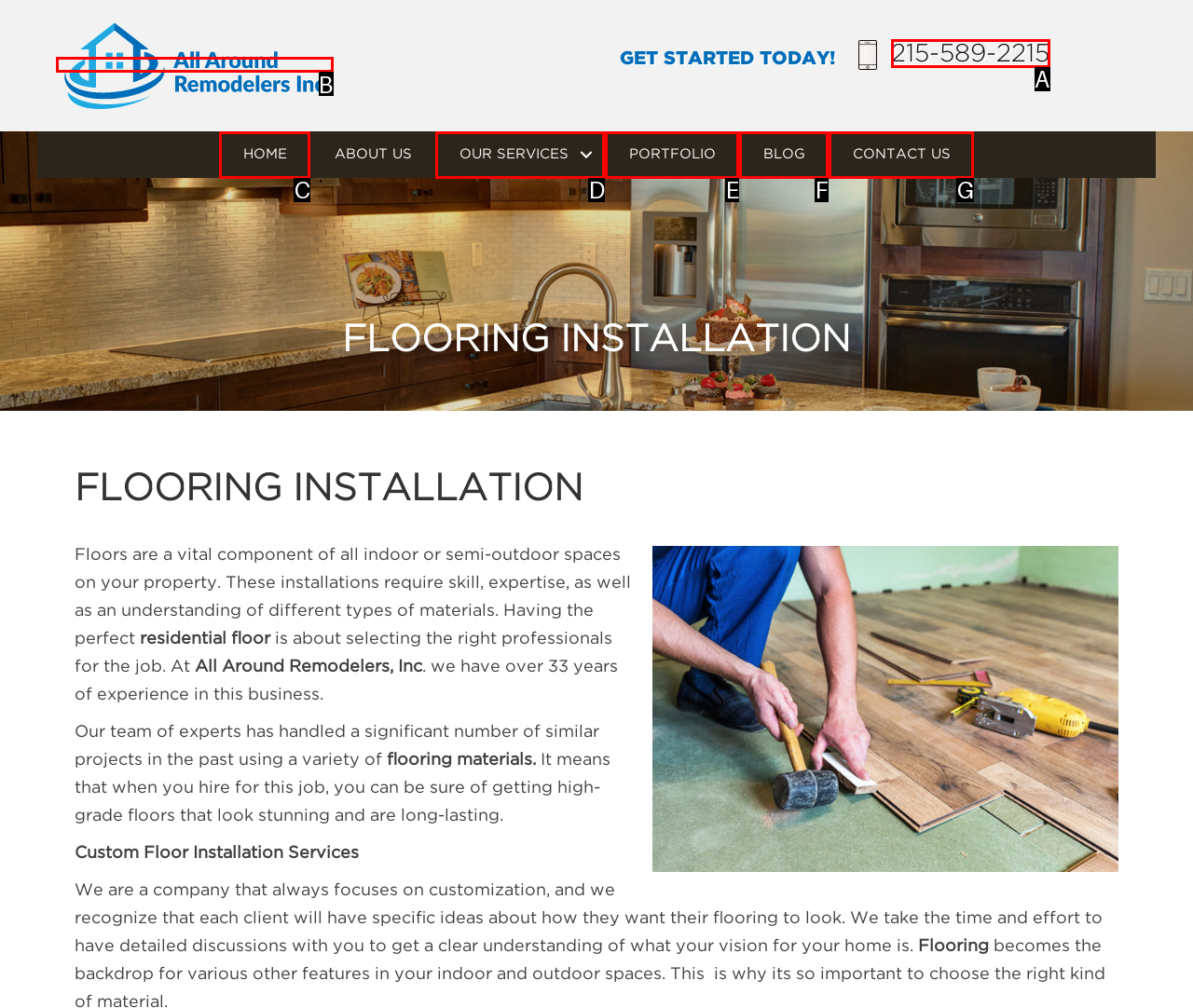Identify which HTML element matches the description: Blog. Answer with the correct option's letter.

F